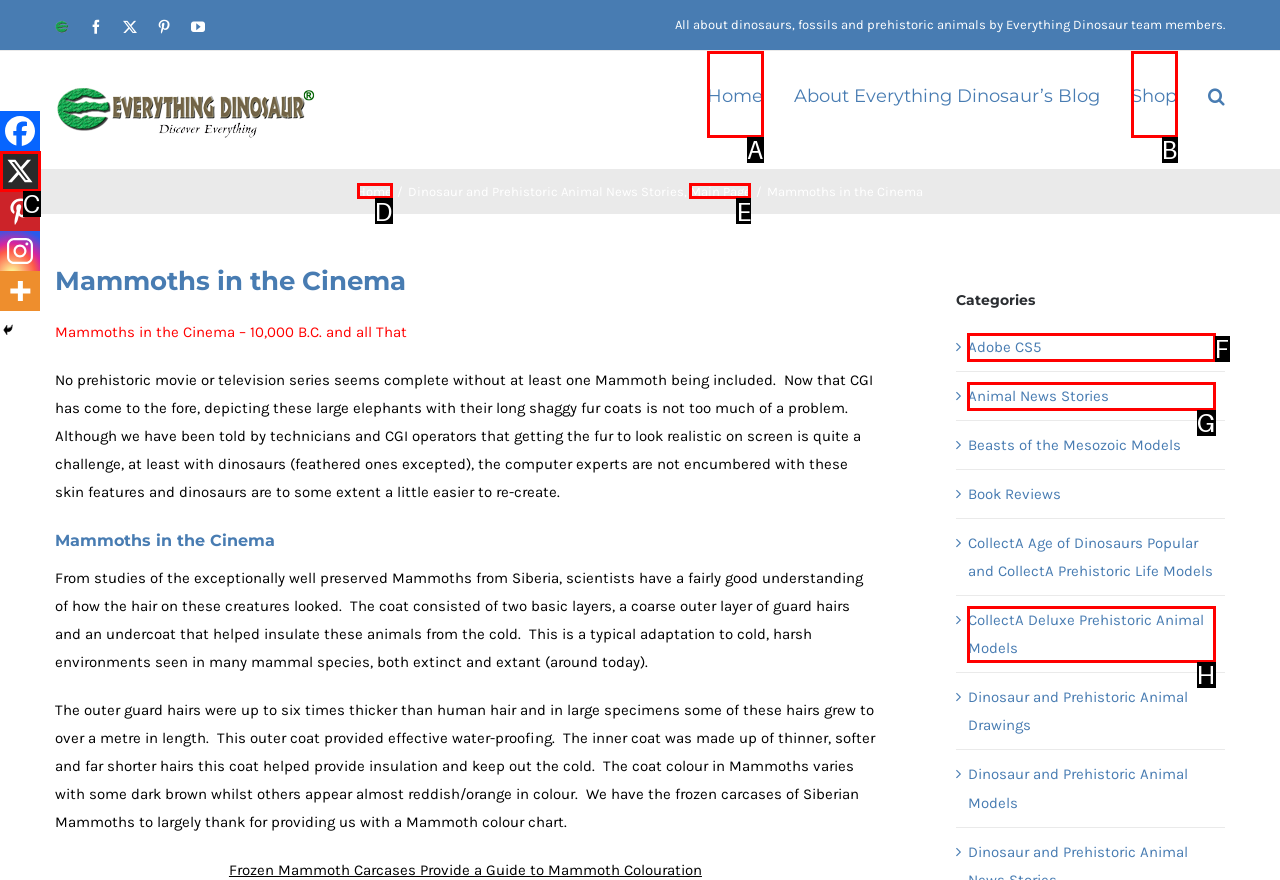Which option corresponds to the following element description: Animal News Stories?
Please provide the letter of the correct choice.

G